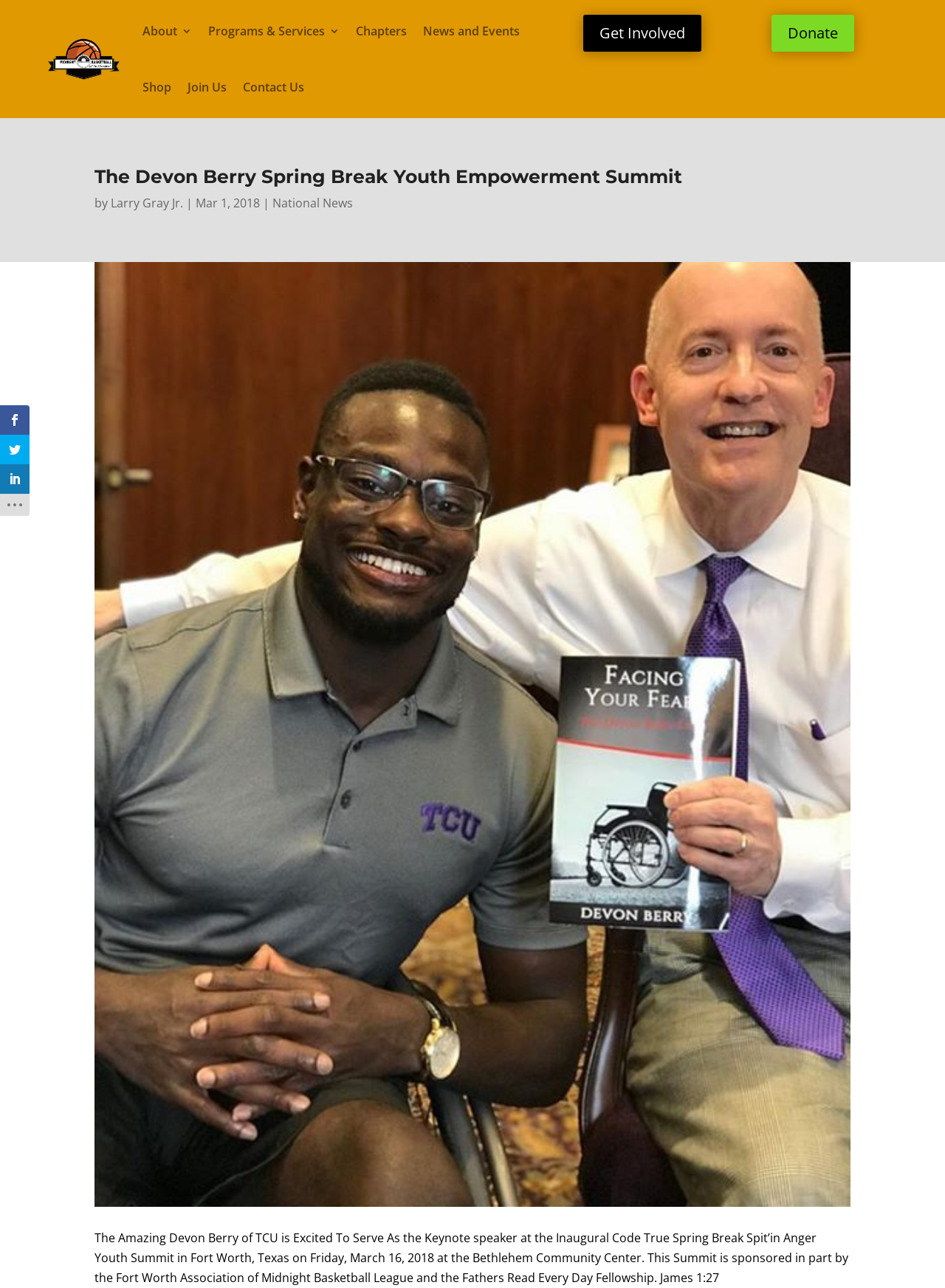Please provide a brief answer to the following inquiry using a single word or phrase:
Who is the keynote speaker?

Devon Berry